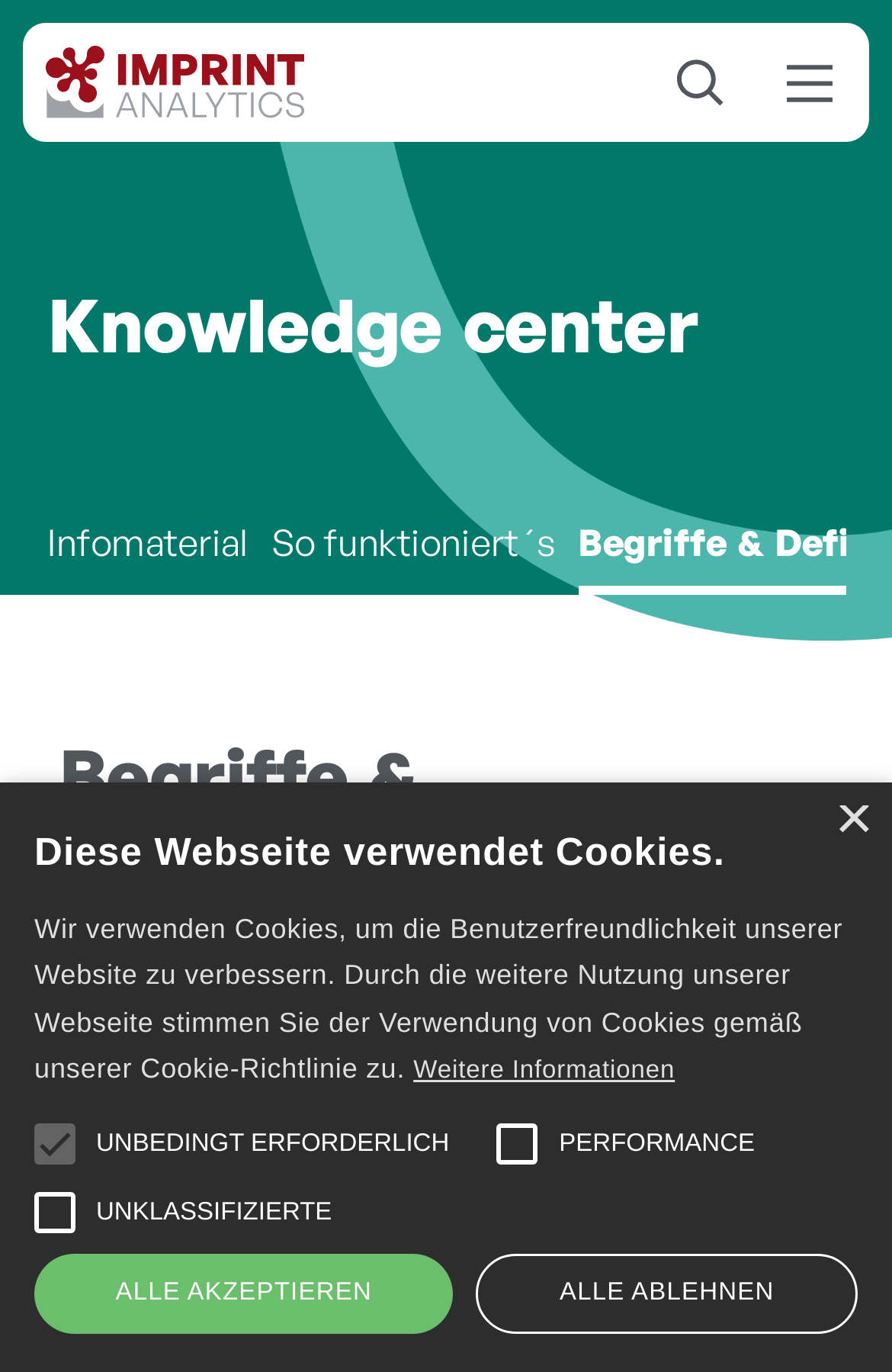Please mark the clickable region by giving the bounding box coordinates needed to complete this instruction: "Click on the 'Imprint Analytics' link".

[0.051, 0.033, 0.359, 0.087]